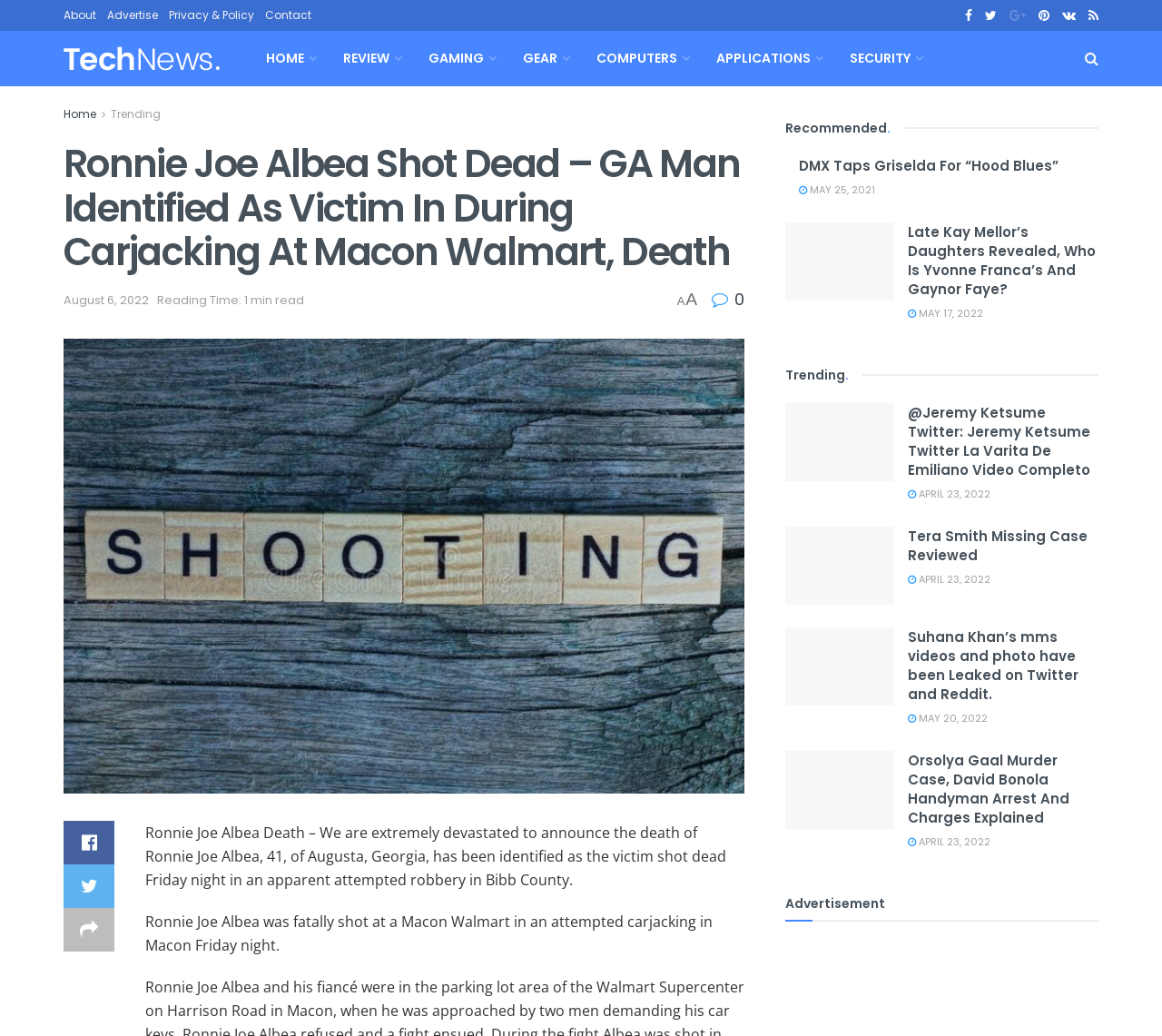Identify the bounding box coordinates of the clickable region necessary to fulfill the following instruction: "Read the article 'Ronnie Joe Albea Shot Dead – GA Man Identified As Victim In During Carjacking At Macon Walmart, Death'". The bounding box coordinates should be four float numbers between 0 and 1, i.e., [left, top, right, bottom].

[0.055, 0.138, 0.641, 0.265]